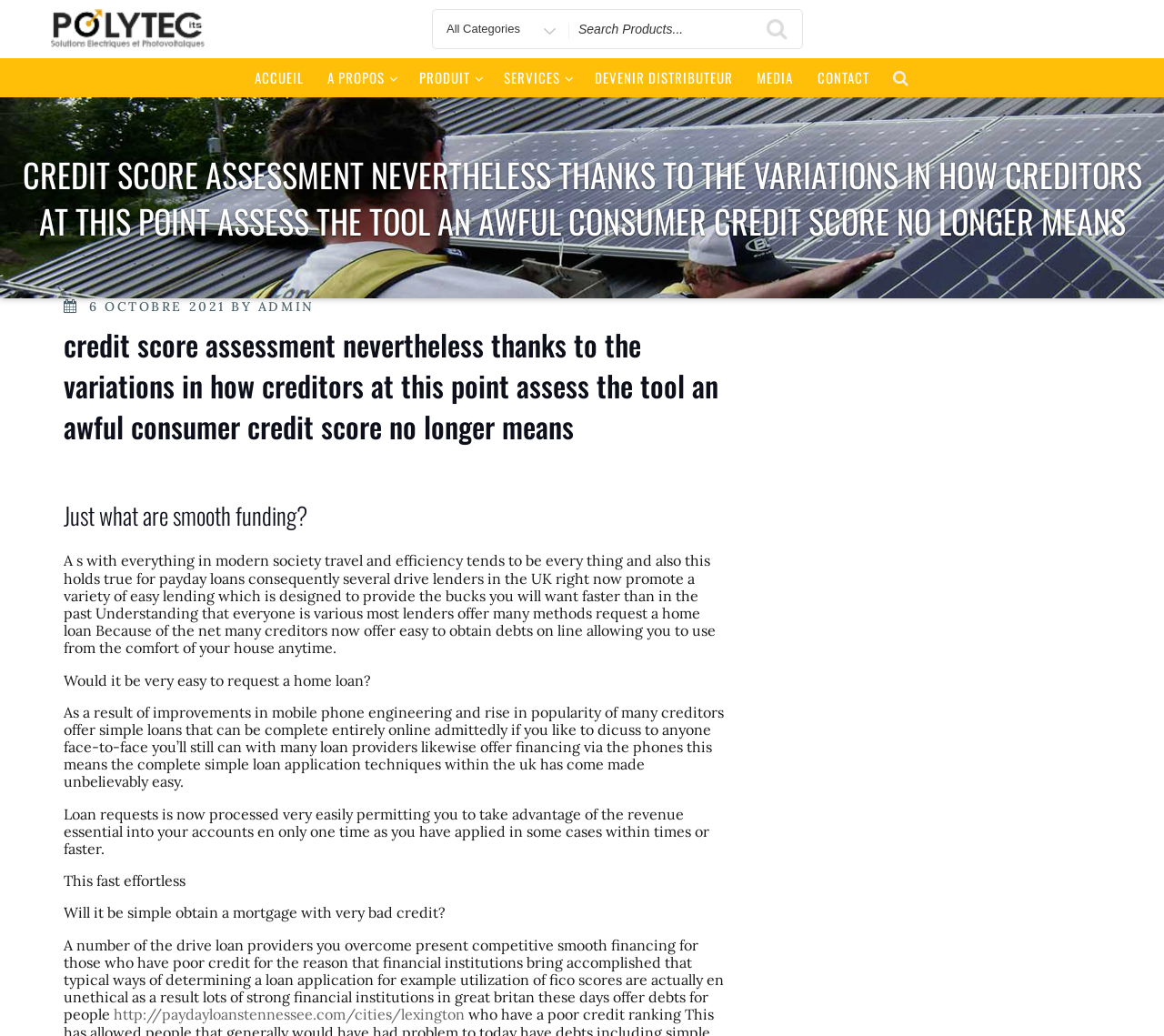What is the topic of the article?
Could you give a comprehensive explanation in response to this question?

The article is about credit score assessment, and it discusses how creditors assess credit scores, the ease of requesting a loan, and the possibility of obtaining a loan with bad credit.